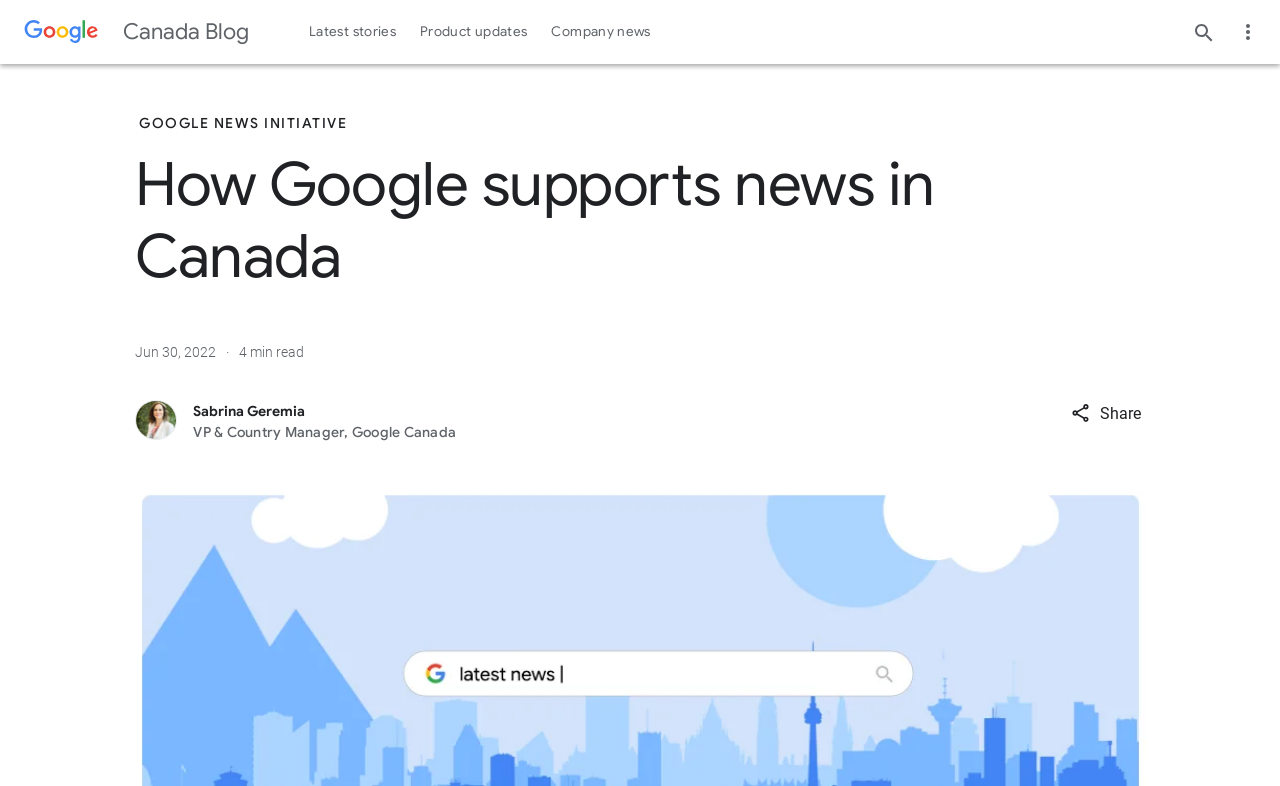Give a detailed overview of the webpage's appearance and contents.

The webpage is about Google's support for news in Canada. At the top left, there is a Google logo, and next to it, a link to the Canada Blog. Below these elements, there is a main navigation menu with three buttons: "Latest stories", "Product updates", and "Company news". 

On the top right, there are two buttons: "Search" and "Secondary menu". The secondary menu contains a link to the Google News Initiative and a heading that repeats the title "How Google supports news in Canada". 

Below the navigation menu, there is a section with a heading, a date "Jun 30, 2022", and a text "4 min read". This section also contains a figure with an image of Sabrina Geremia, and a text describing her as the VP & Country Manager of Google Canada. 

At the bottom right of this section, there is a "Share" button. Overall, the webpage appears to be a blog post or an article discussing Google's role in supporting news in Canada.